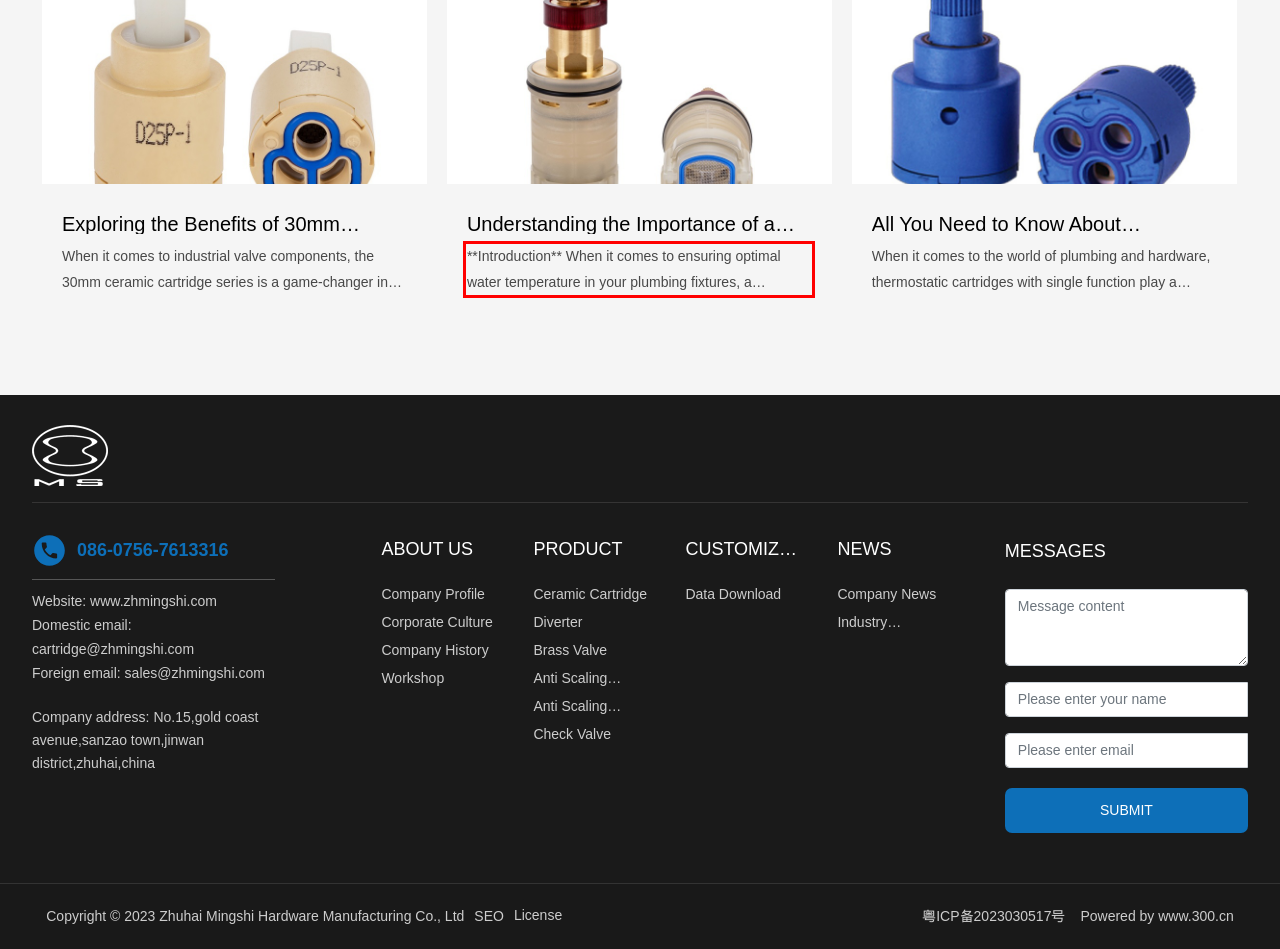Given a webpage screenshot with a red bounding box, perform OCR to read and deliver the text enclosed by the red bounding box.

**Introduction** When it comes to ensuring optimal water temperature in your plumbing fixtures, a thermostatic cartridge plays a crucial role. This small but mighty component is responsible for regulating the temperature of the water flowing through your taps, showers, and other plumbing appliances. In this comprehensive guide, we will delve into the functions, benefits, and importance of a thermo